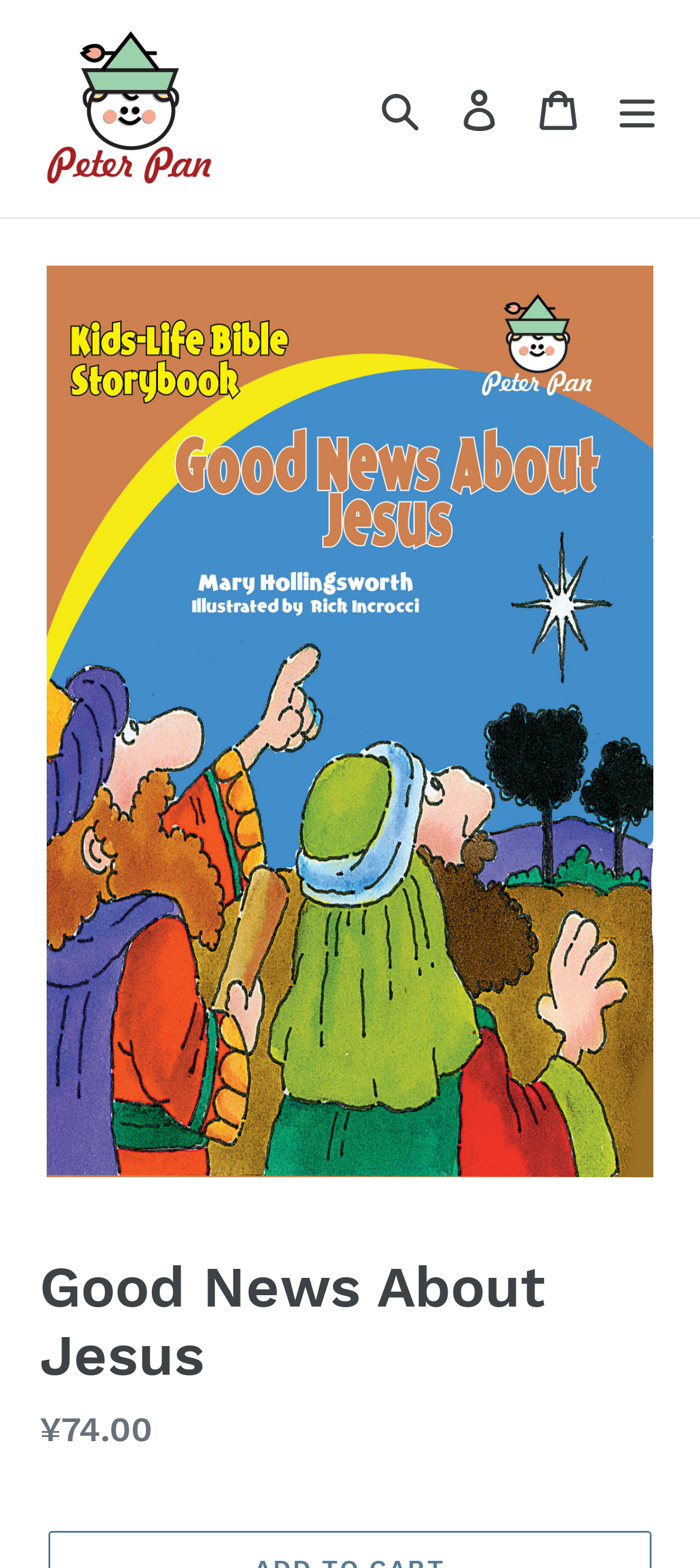Using the elements shown in the image, answer the question comprehensively: What is the name of the website?

The name of the website can be determined by looking at the top-left corner of the webpage, where the logo 'Peter Pan Records' is located, which is also a link.